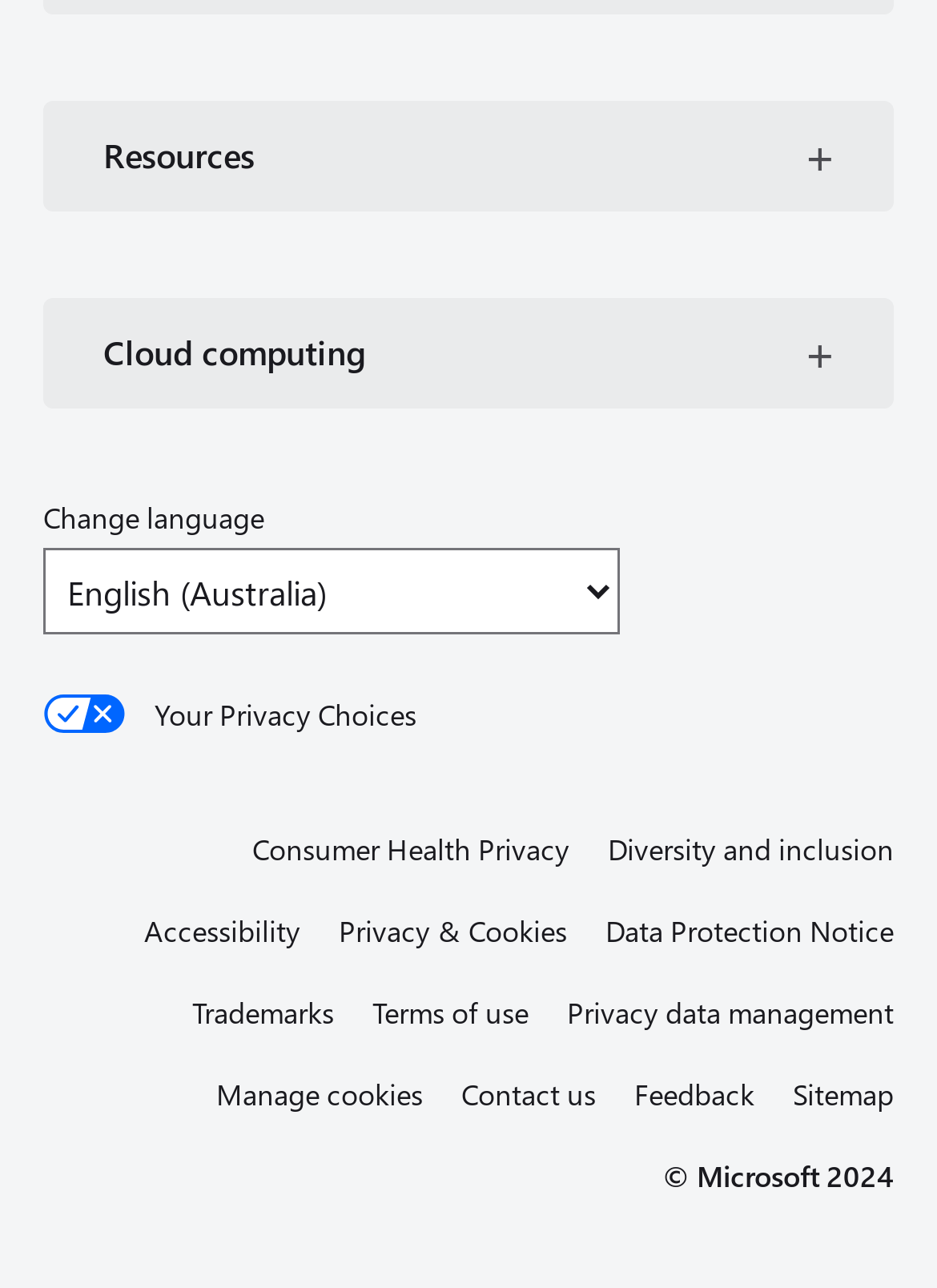How many language options are available?
Please analyze the image and answer the question with as much detail as possible.

The webpage has a combobox labeled 'Change language', but it does not specify the number of language options available. It only provides a dropdown menu to select a language.